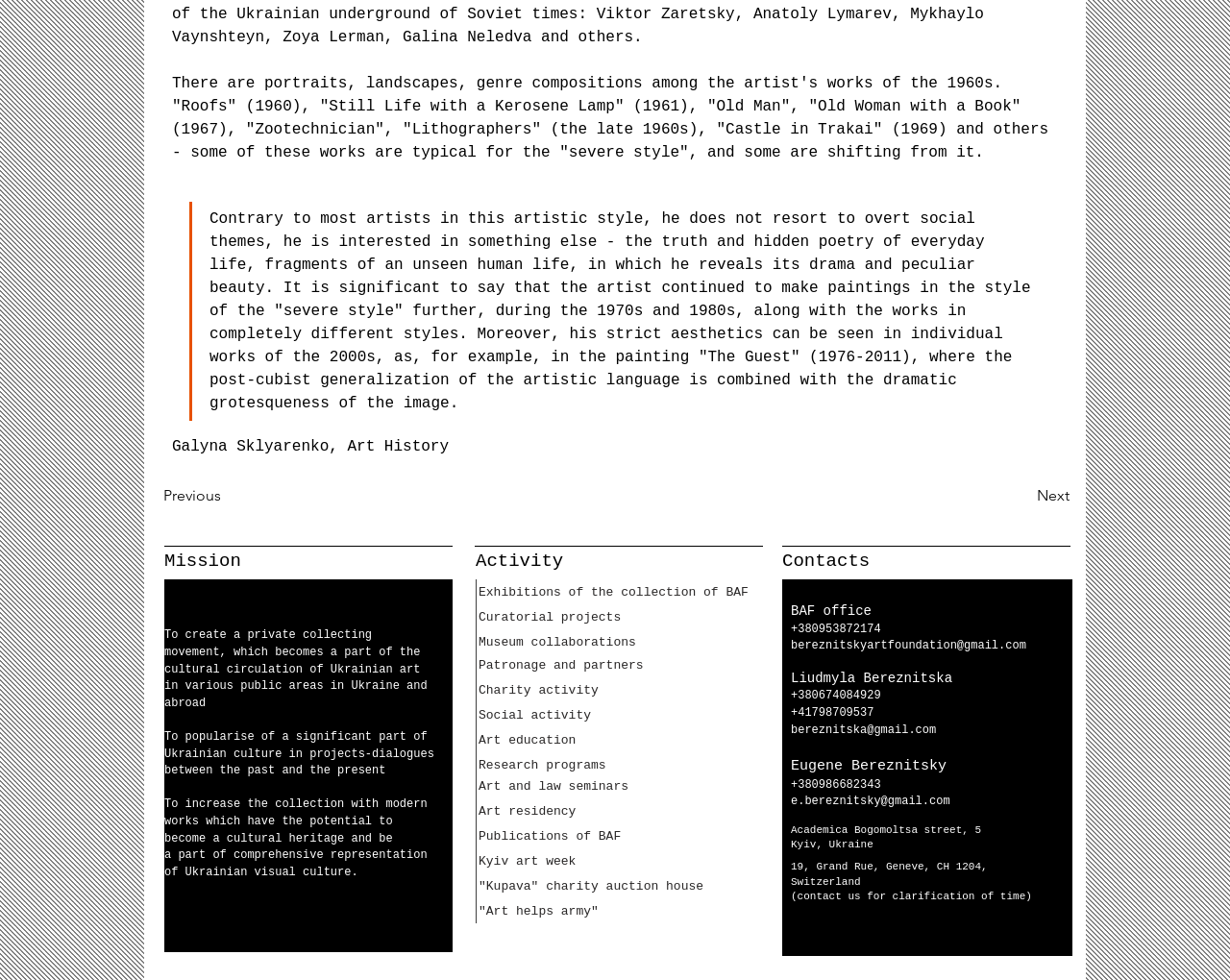Please identify the bounding box coordinates of the region to click in order to complete the given instruction: "Contact BAF office". The coordinates should be four float numbers between 0 and 1, i.e., [left, top, right, bottom].

[0.643, 0.616, 0.709, 0.632]